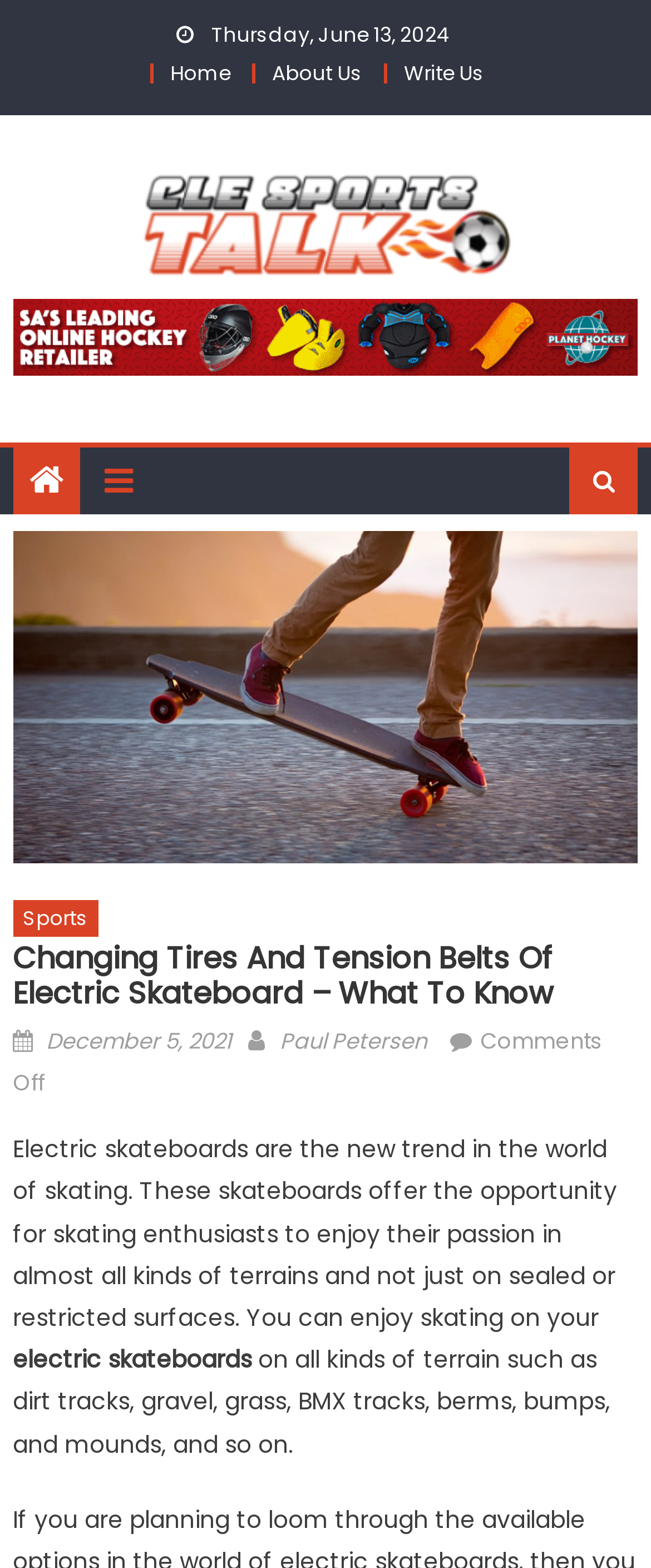What is the website's name?
Refer to the screenshot and answer in one word or phrase.

Cle Sports Talk